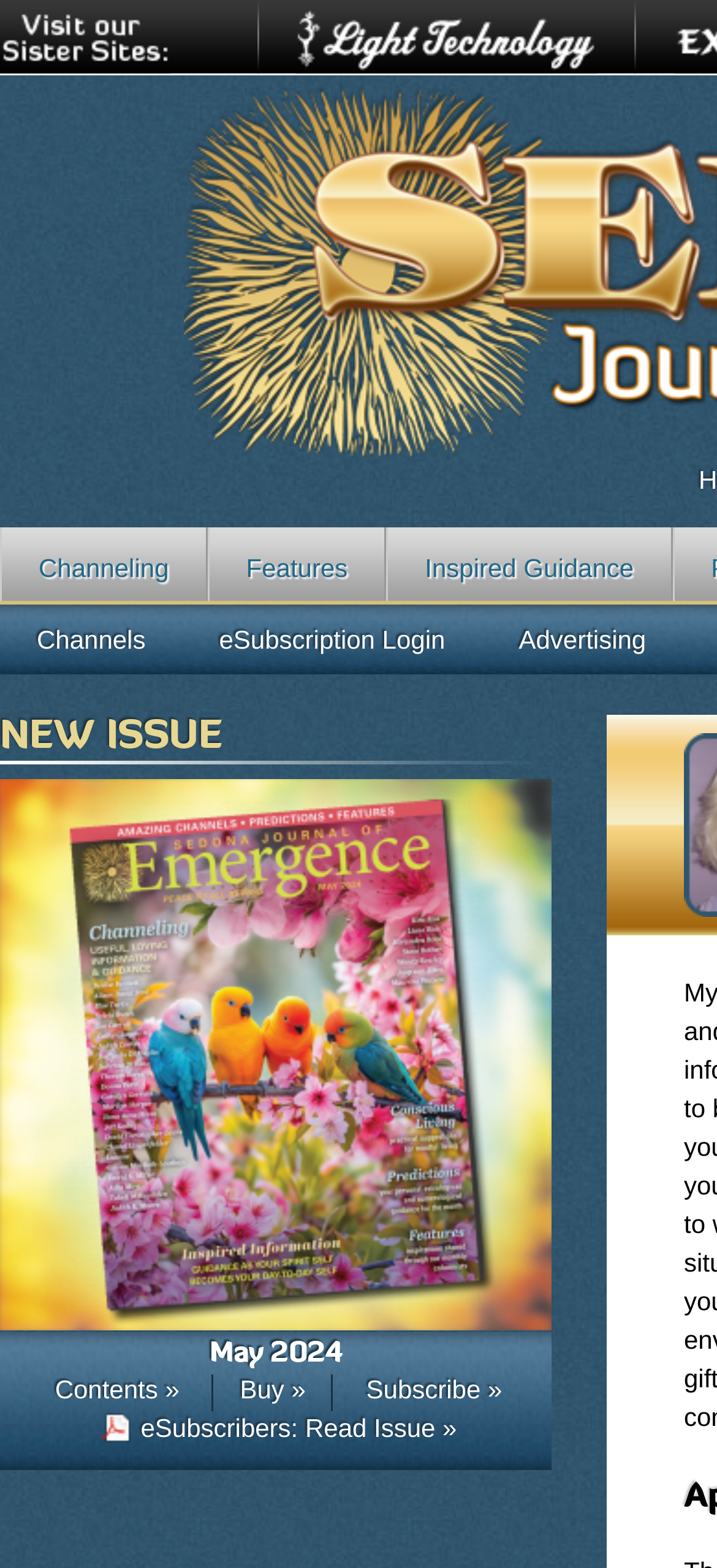Please give a concise answer to this question using a single word or phrase: 
What is the position of the 'Inspired Guidance' link?

Third from the left